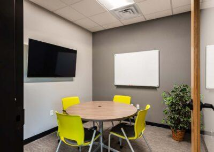How many chairs are in the room?
Based on the screenshot, give a detailed explanation to answer the question.

The caption states that the table is 'surrounded by four vibrant yellow chairs', implying that there are four chairs in the room.